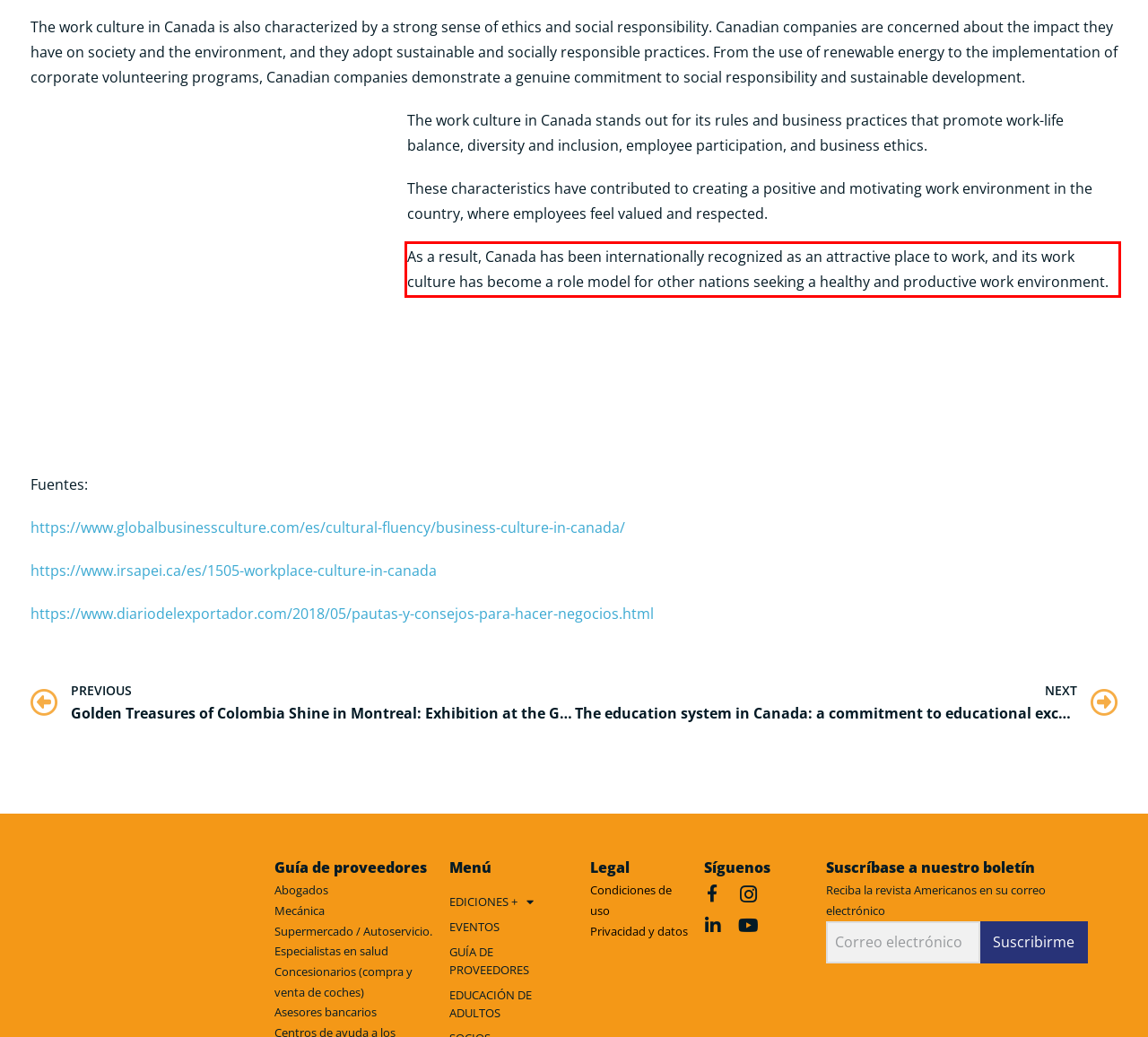Please examine the webpage screenshot and extract the text within the red bounding box using OCR.

As a result, Canada has been internationally recognized as an attractive place to work, and its work culture has become a role model for other nations seeking a healthy and productive work environment.